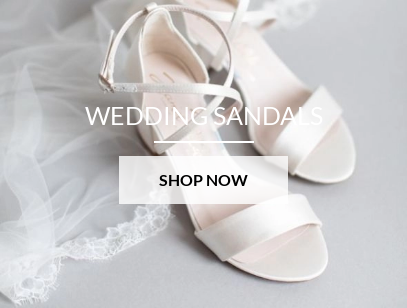What is the color of the background?
Provide a one-word or short-phrase answer based on the image.

Neutral